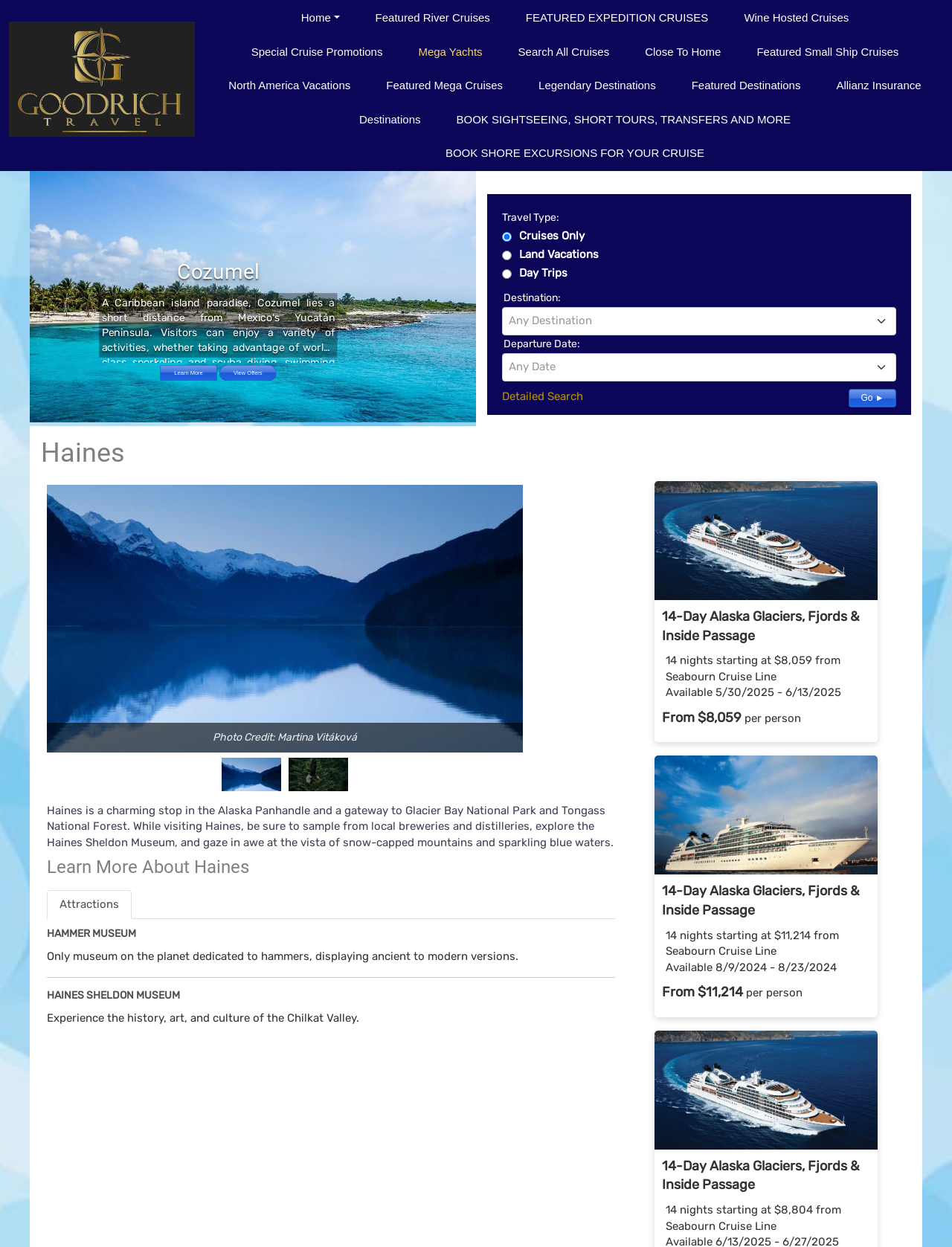Please answer the following query using a single word or phrase: 
What is the price range of the cruises listed?

$8,059 to $11,214